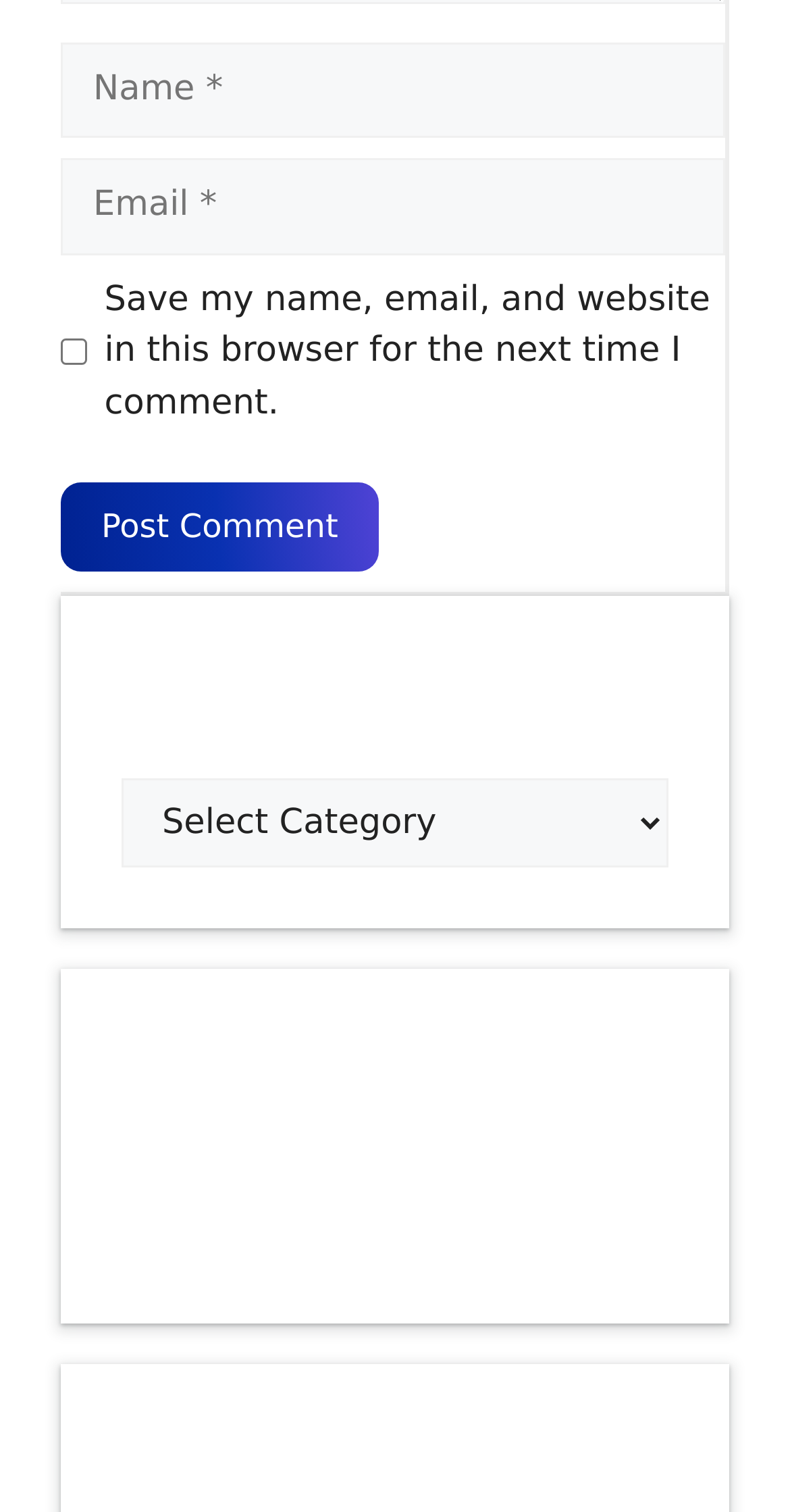How many categories are listed?
Provide an in-depth answer to the question, covering all aspects.

The webpage has a combobox labeled 'Categories' but it does not provide the number of categories available. The user would need to interact with the combobox to determine the number of categories.